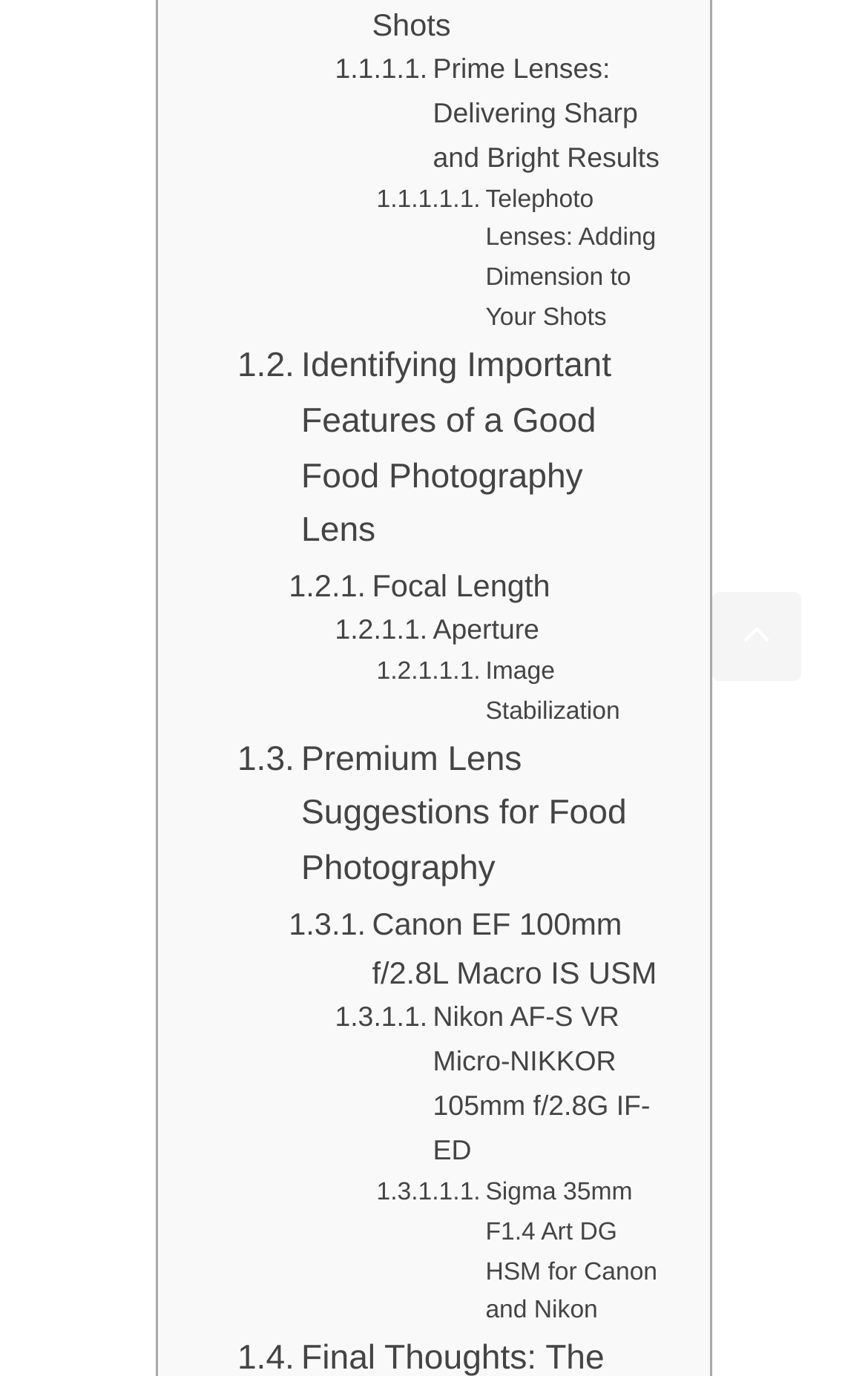Locate the bounding box coordinates of the clickable area to execute the instruction: "Read about focal length". Provide the coordinates as four float numbers between 0 and 1, represented as [left, top, right, bottom].

[0.333, 0.407, 0.634, 0.443]